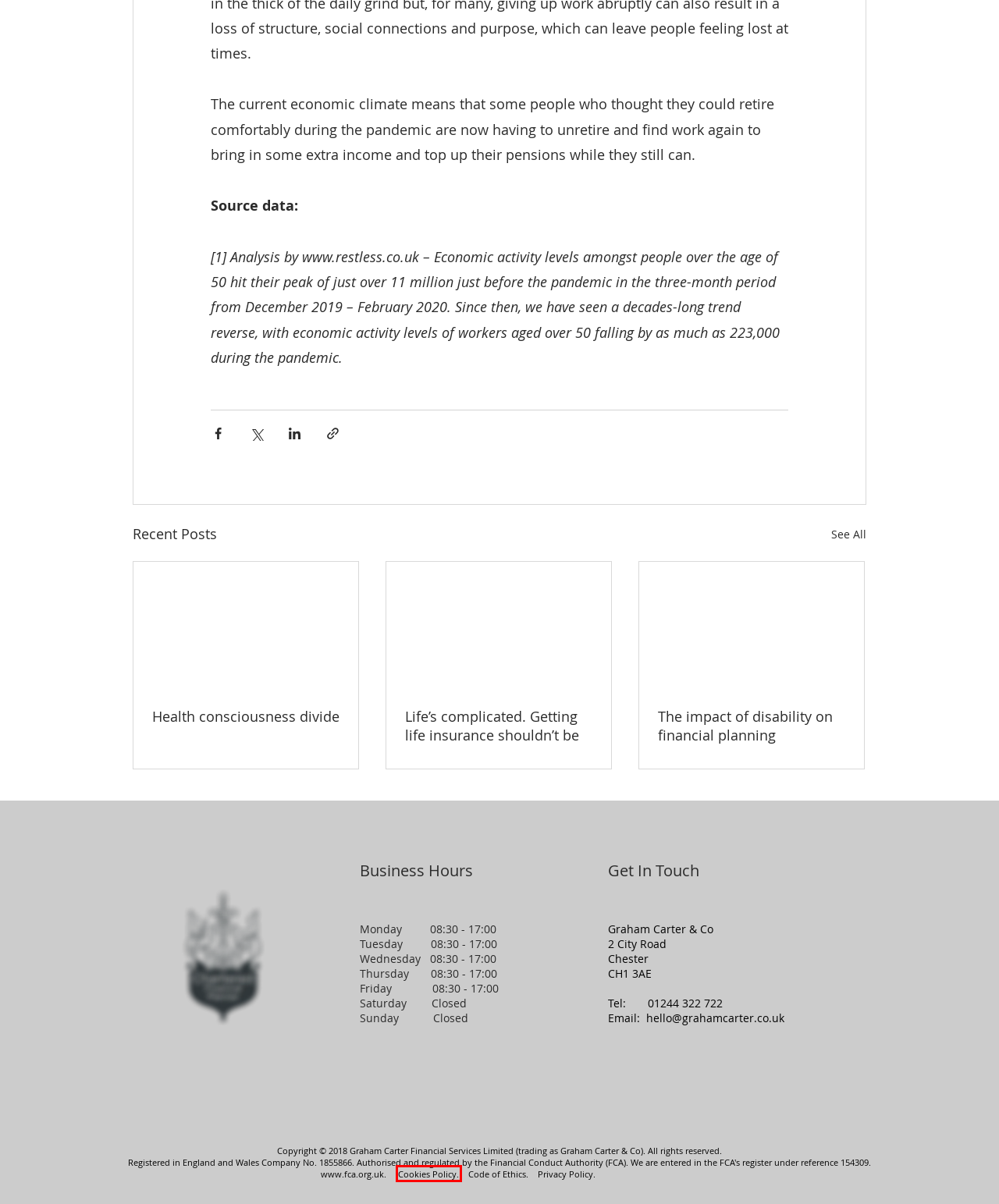Take a look at the provided webpage screenshot featuring a red bounding box around an element. Select the most appropriate webpage description for the page that loads after clicking on the element inside the red bounding box. Here are the candidates:
A. Graham Carter & Co. | Chester | Client Log-in
B. Life’s complicated. Getting life insurance shouldn’t be
C. Health consciousness divide
D. Graham Carter & Co. | Chester | Privacy Policy
E. Graham Carter & Co. | Chester | Cookies Policy
F. The impact of disability on financial planning
G. Grahm Carter & Co | Chester | Code Of Ethics
H. Graham Carter & Co. | Chester | Our People

E